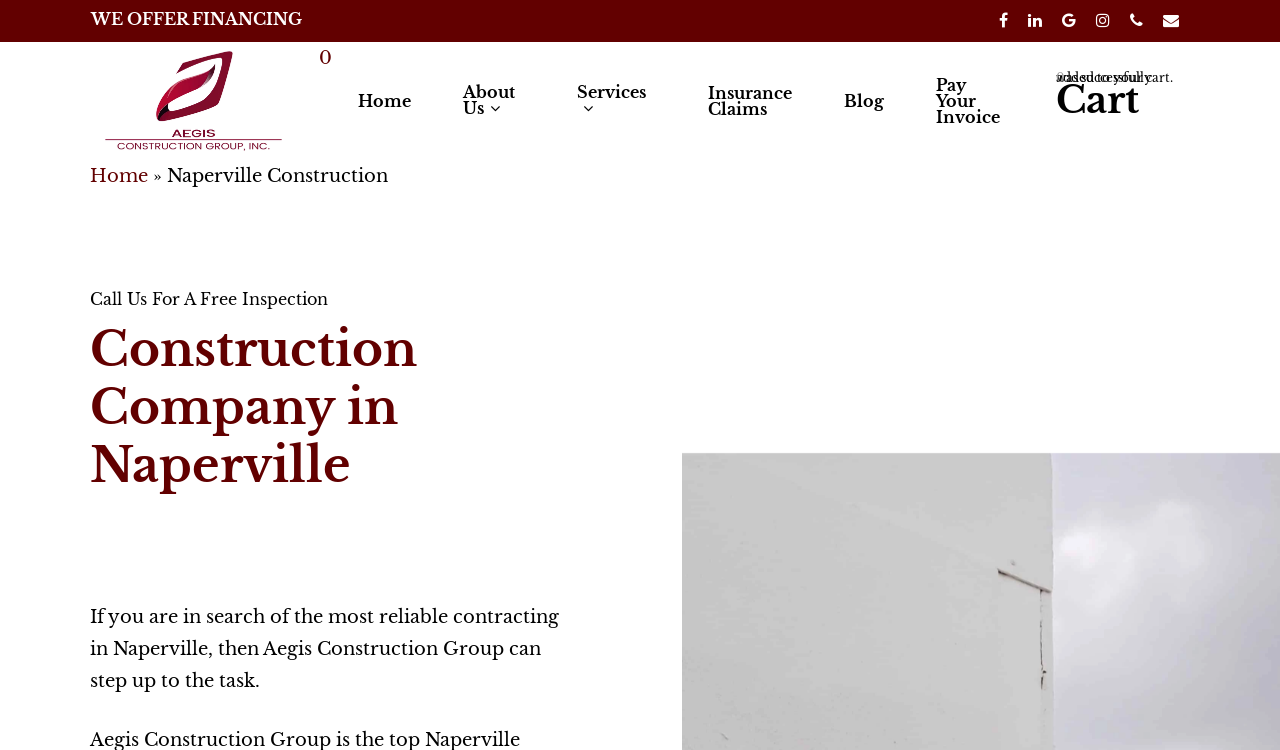Please identify the bounding box coordinates of the element that needs to be clicked to execute the following command: "Click the About Us link". Provide the bounding box using four float numbers between 0 and 1, formatted as [left, top, right, bottom].

[0.362, 0.112, 0.41, 0.157]